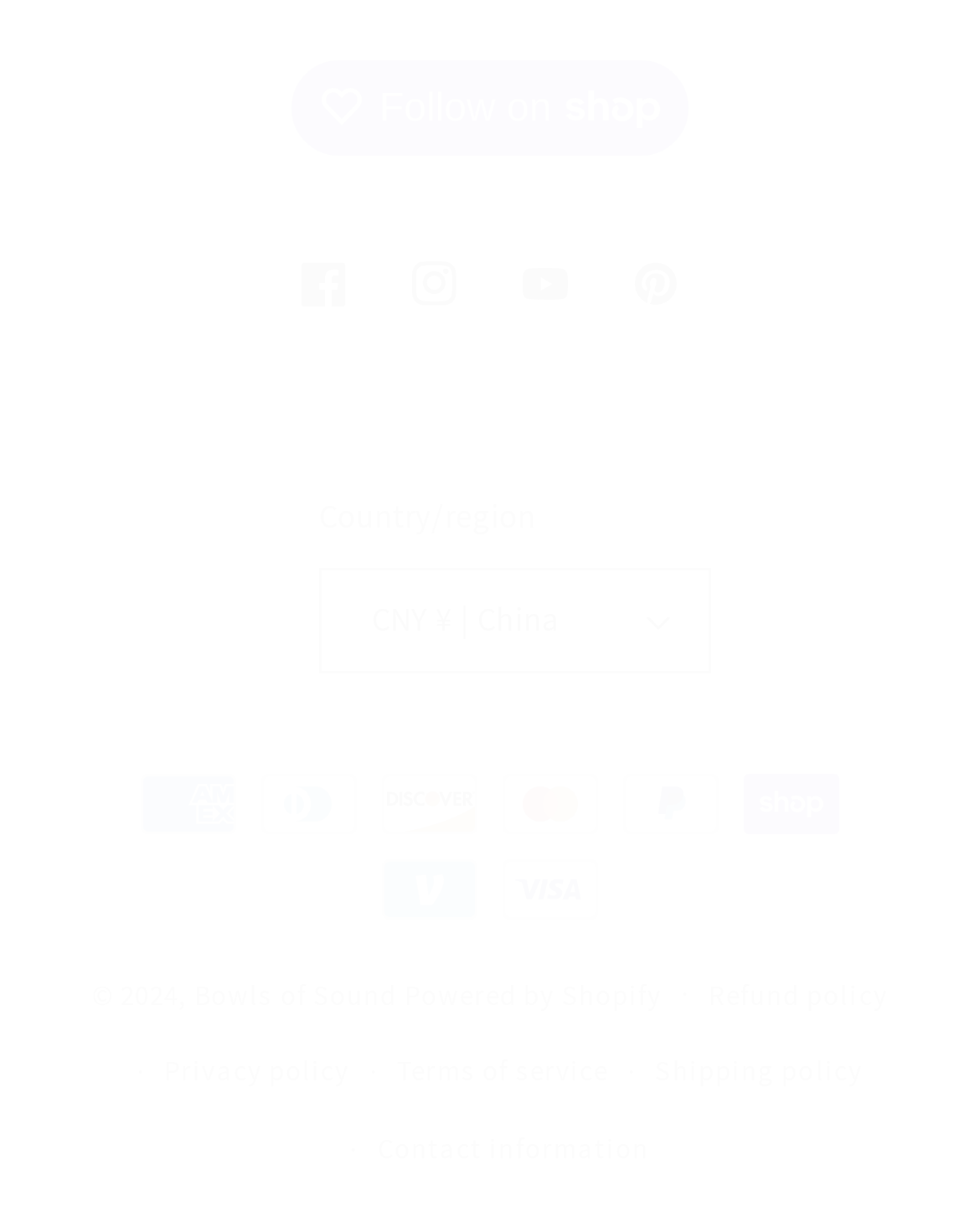What social media platforms are linked? Using the information from the screenshot, answer with a single word or phrase.

Facebook, Instagram, YouTube, Pinterest